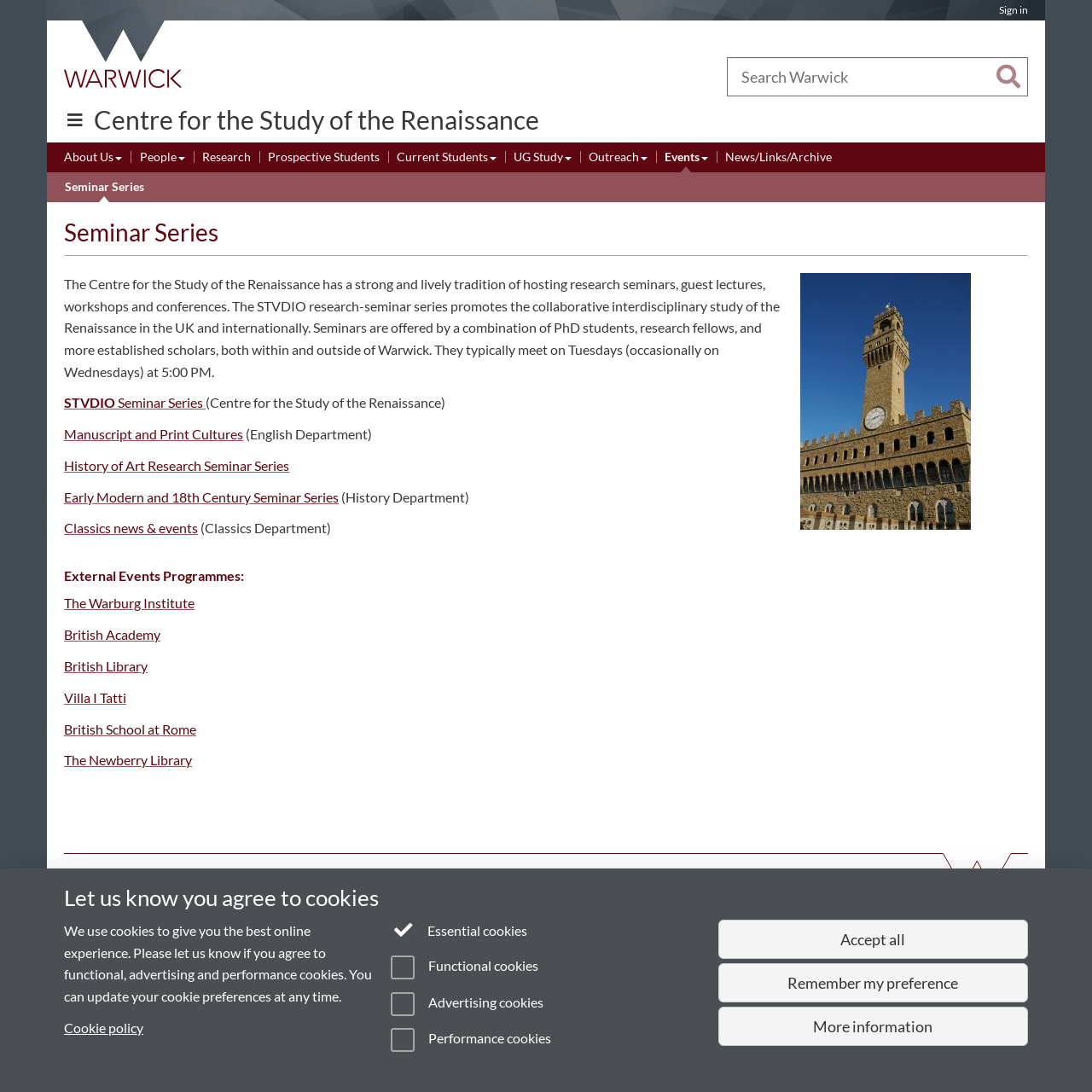Identify the main heading from the webpage and provide its text content.

Centre for the Study of the Renaissance